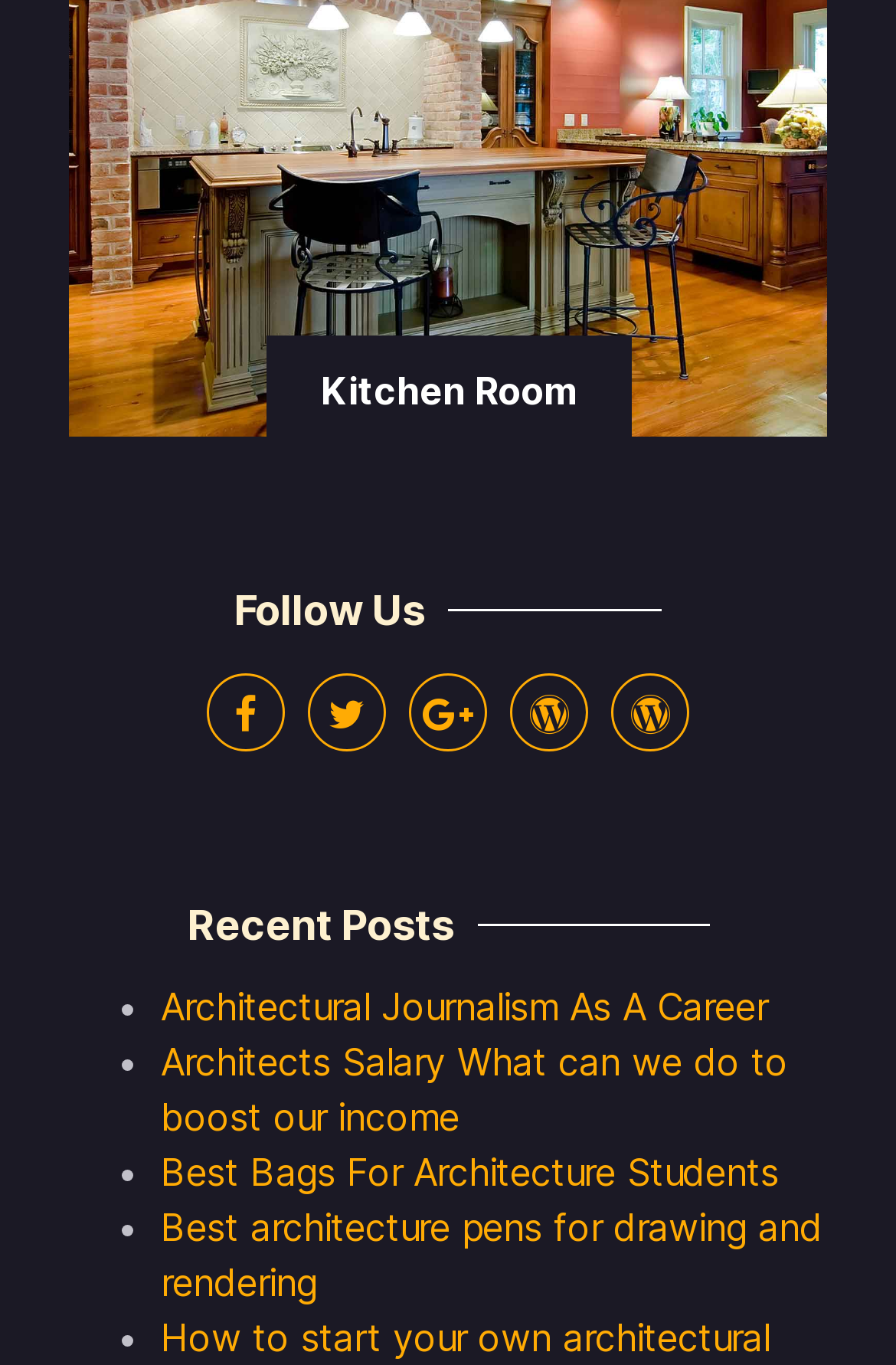Locate and provide the bounding box coordinates for the HTML element that matches this description: "Butler Cabin".

None